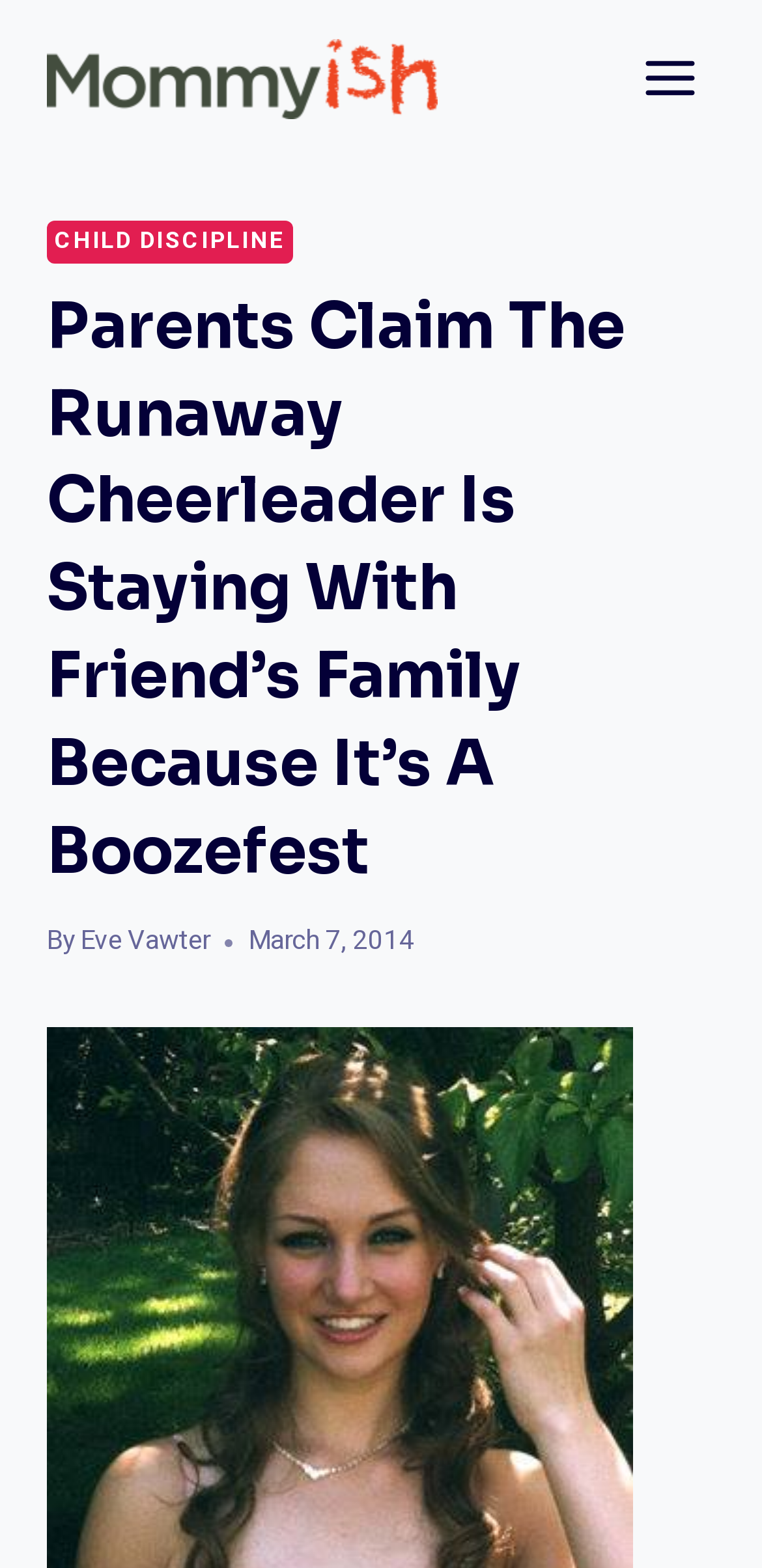Respond concisely with one word or phrase to the following query:
What is the topic of the article?

CHILD DISCIPLINE